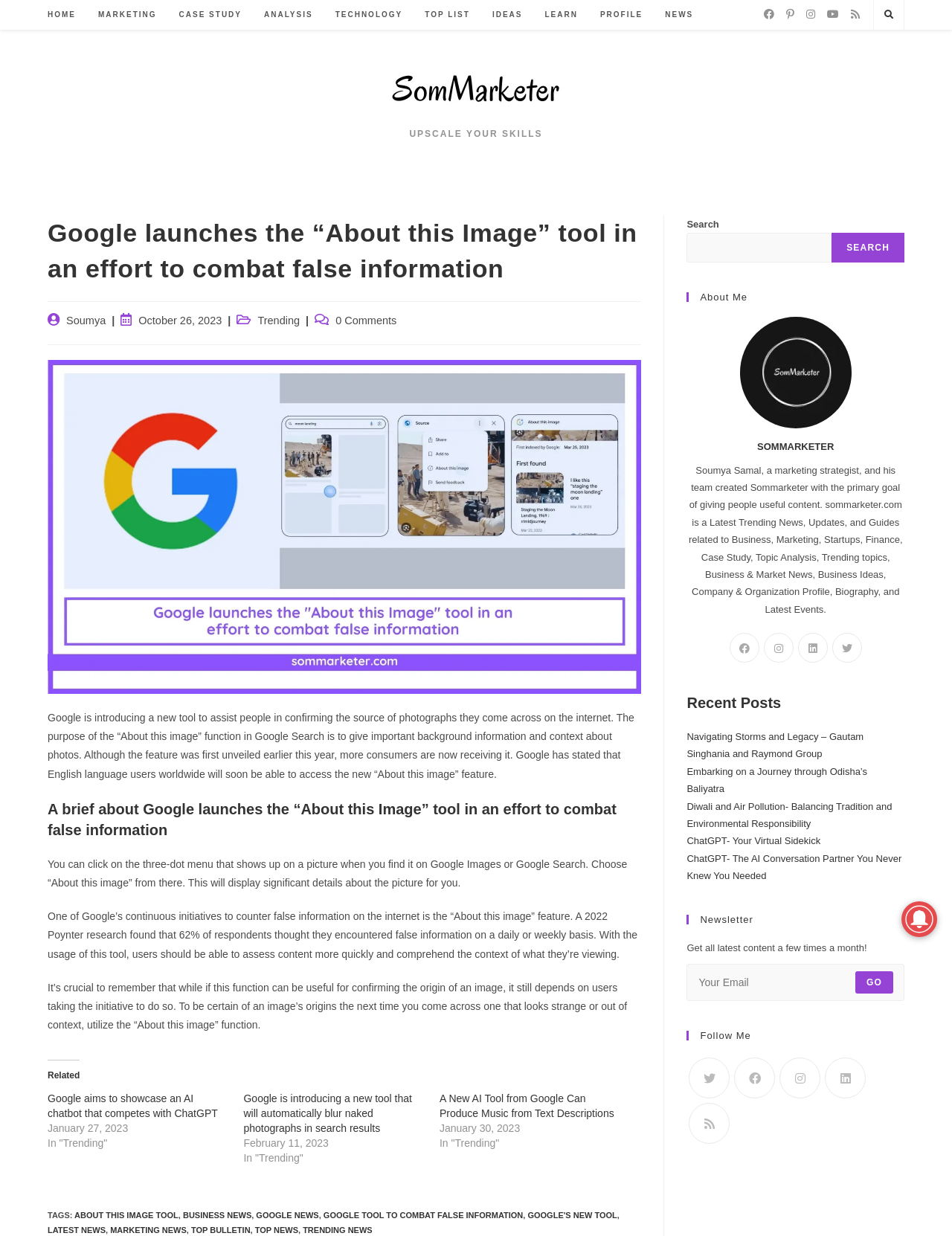Analyze the image and provide a detailed answer to the question: What is the name of the website's author?

The author of the website is Soumya Samal, a marketing strategist, who created Sommarketer with the primary goal of giving people useful content.